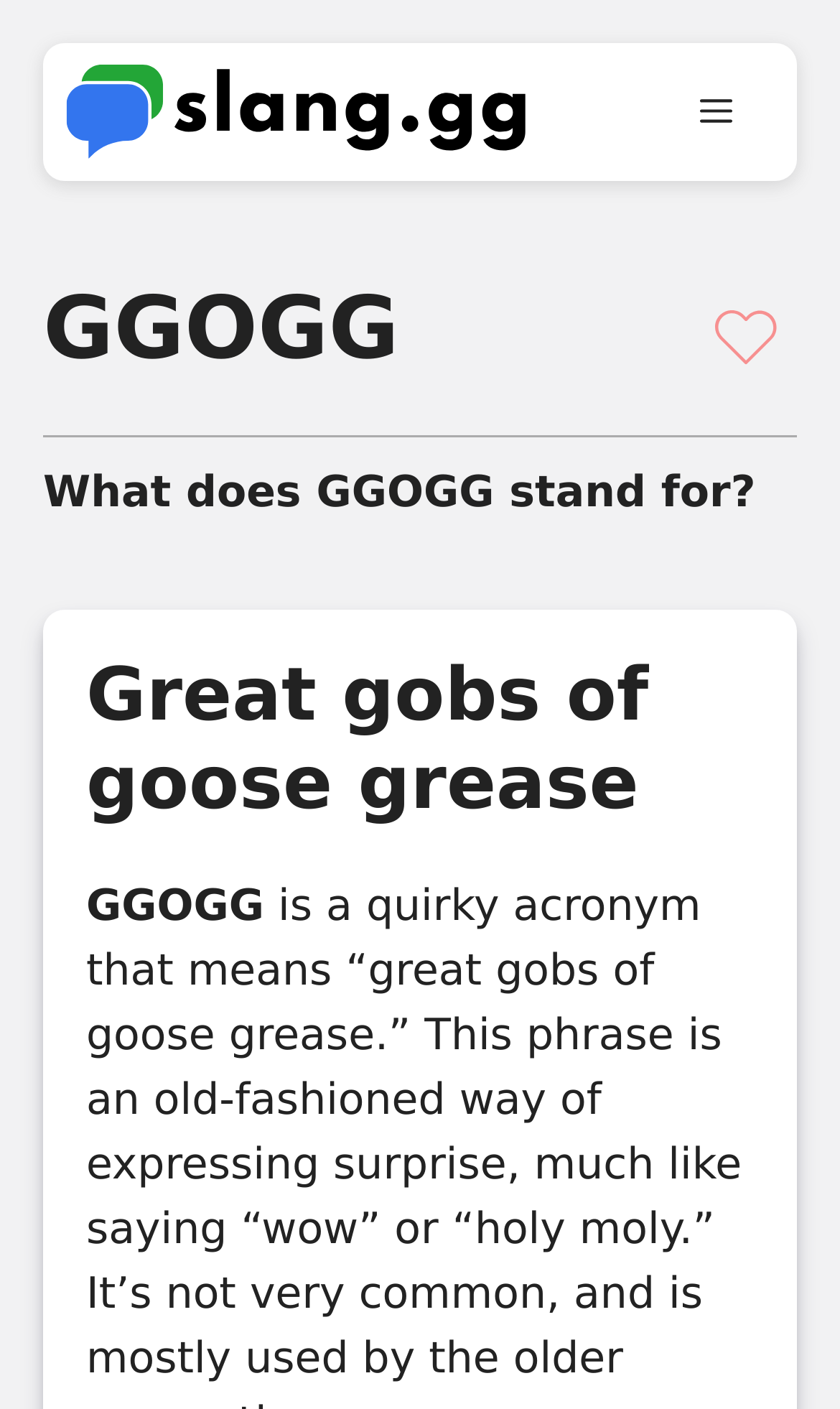What does GGOGG stand for?
Give a one-word or short-phrase answer derived from the screenshot.

Great gobs of goose grease